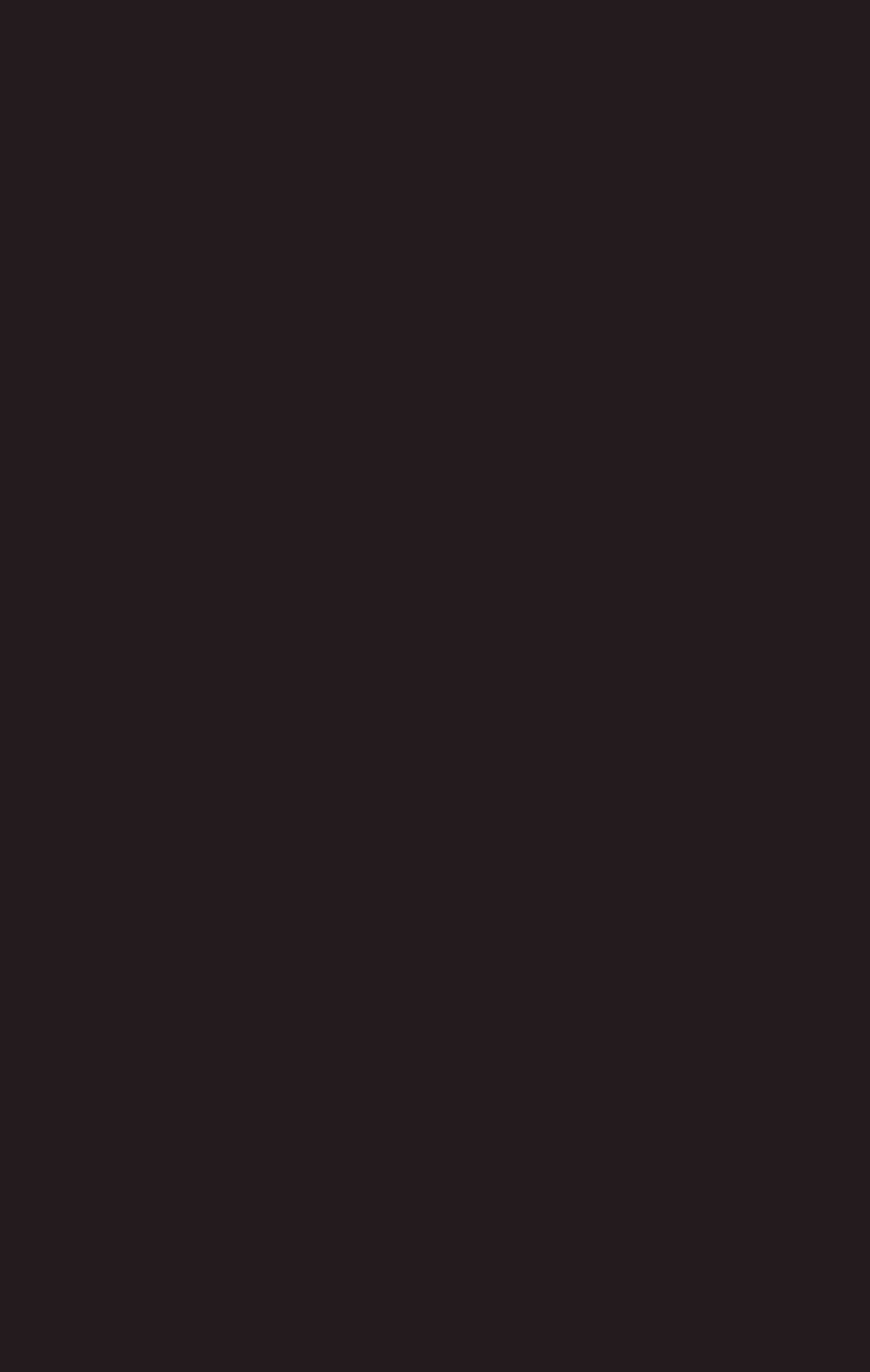Please determine the bounding box coordinates for the element that should be clicked to follow these instructions: "View privacy policy".

[0.538, 0.773, 0.774, 0.793]